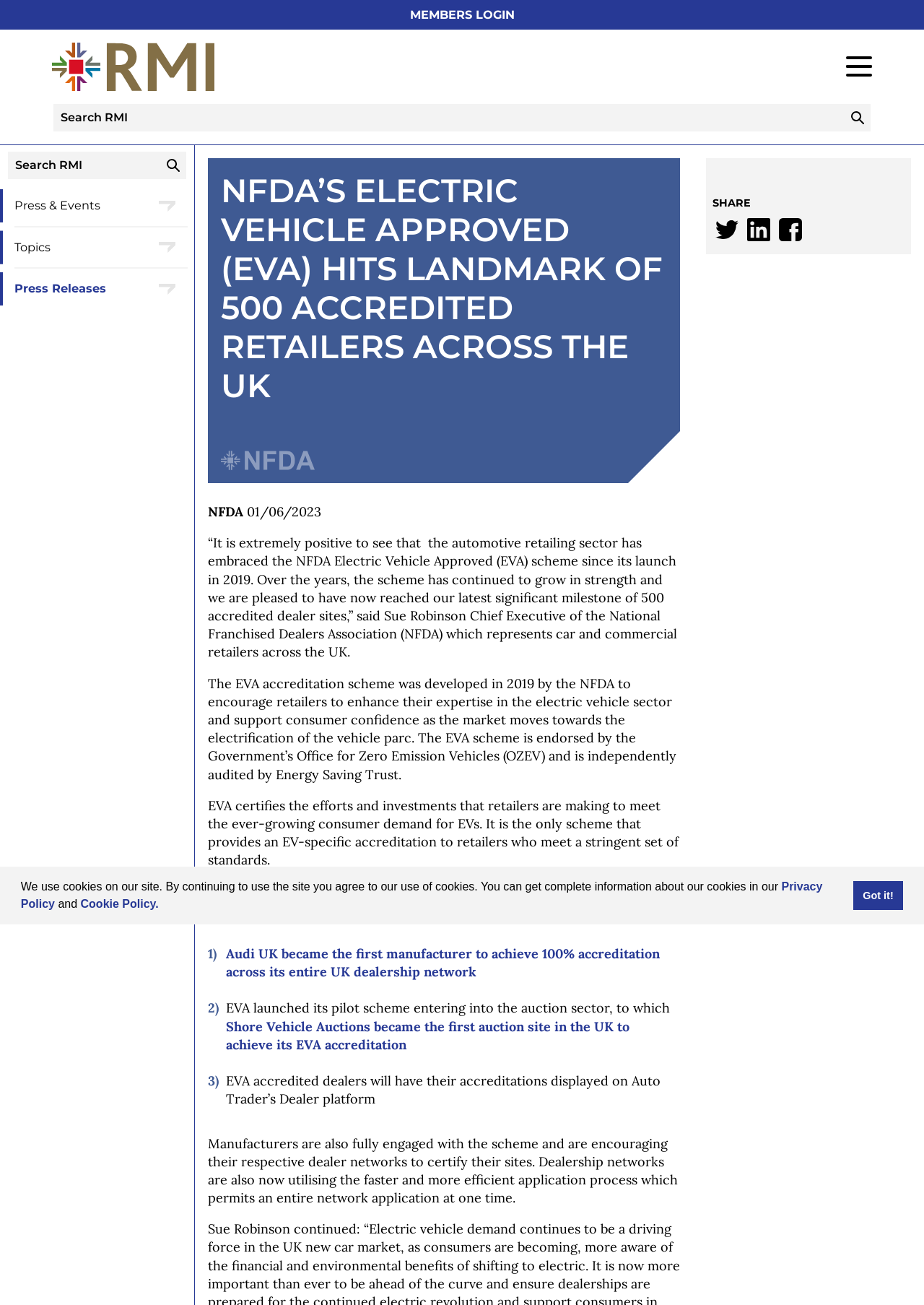Identify the coordinates of the bounding box for the element that must be clicked to accomplish the instruction: "Go to ABOUT THE RMI".

[0.056, 0.089, 0.902, 0.122]